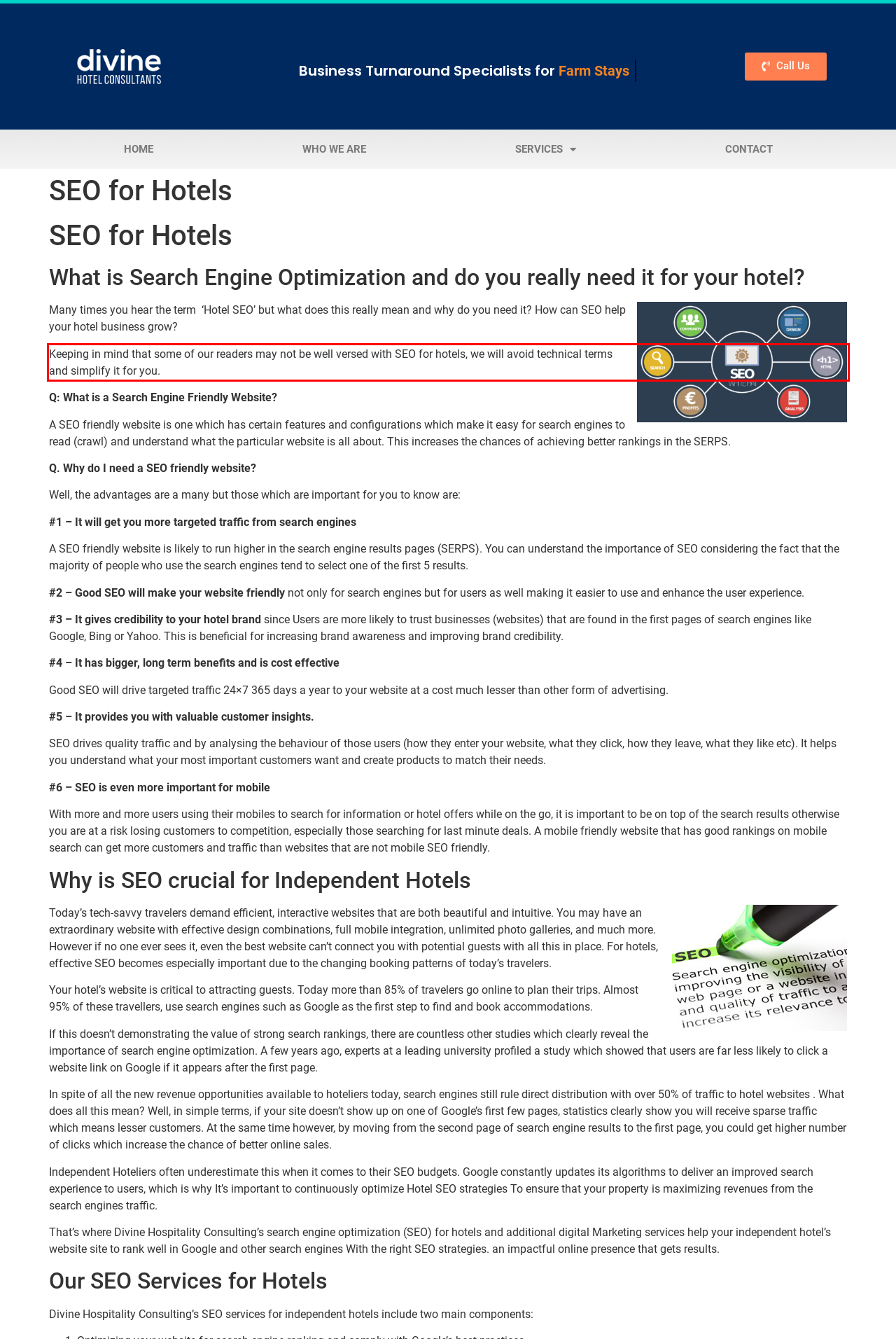Please identify the text within the red rectangular bounding box in the provided webpage screenshot.

Keeping in mind that some of our readers may not be well versed with SEO for hotels, we will avoid technical terms and simplify it for you.